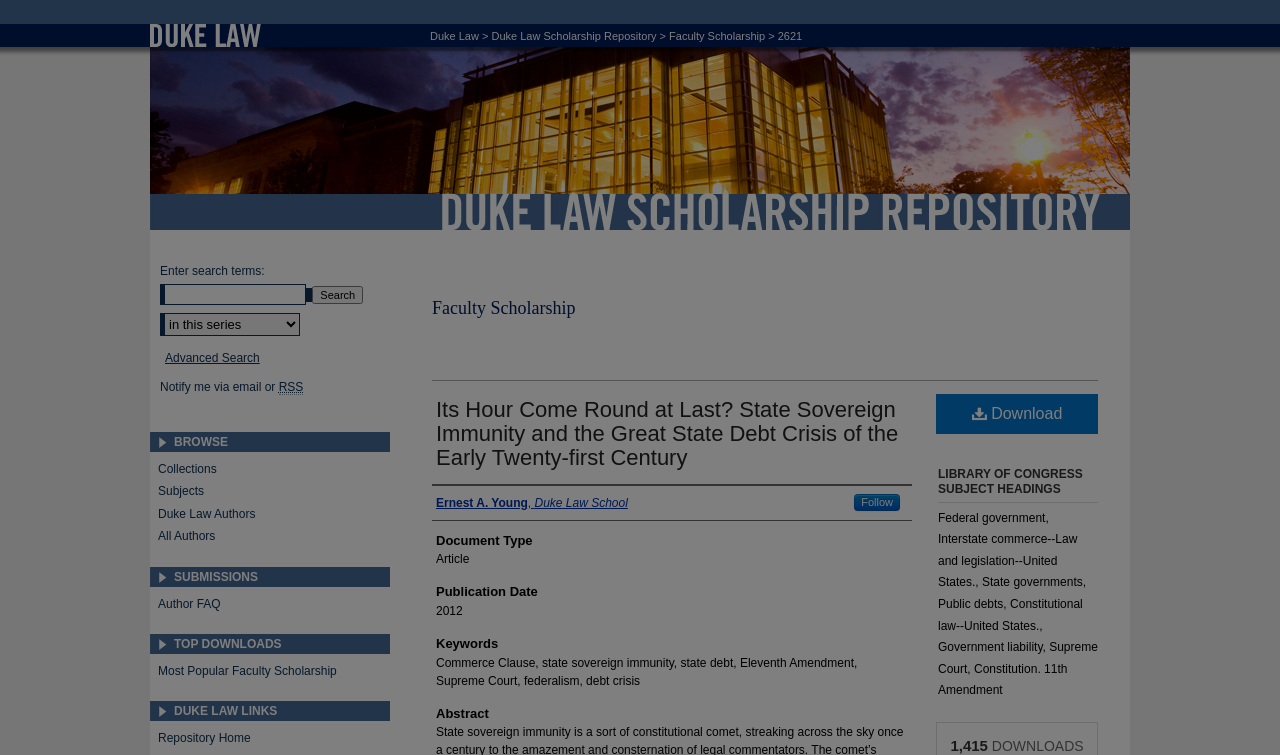What is the author of the article?
From the image, respond using a single word or phrase.

Ernest A. Young